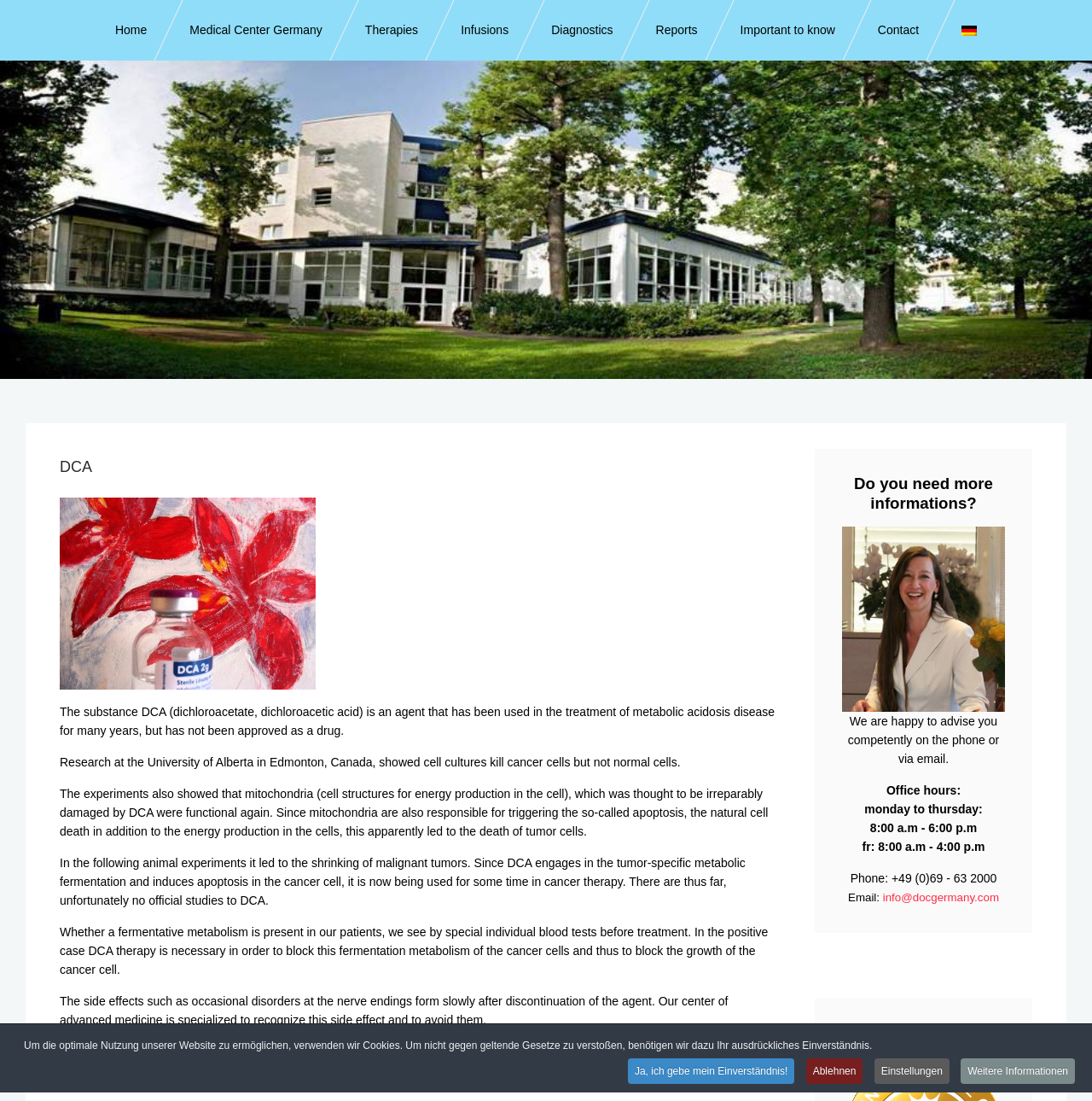Create a full and detailed caption for the entire webpage.

The webpage is about the clinic Dr. Siebenhüner in Frankfurt, specializing in holistic integrative medicine. At the top, there is a navigation menu with 9 links: Home, Medical Center Germany, Therapies, Infusions, Diagnostics, Reports, Important to know, Contact, and DE, accompanied by a small German flag icon. 

Below the navigation menu, there is a main section that takes up most of the page. It starts with a heading "DCA" and an image of the clinic's logo. The main content is divided into several paragraphs, discussing the substance DCA (dichloroacetate, dichloroacetic acid) and its use in cancer therapy. The text explains how DCA works, its effects on cancer cells, and its potential side effects.

To the right of the main content, there is a section with a heading "Do you need more informations?" and an image of a person. This section provides contact information, including office hours, phone number, and email address.

At the very bottom of the page, there is a notice about the use of cookies on the website, with options to accept, decline, or adjust settings.